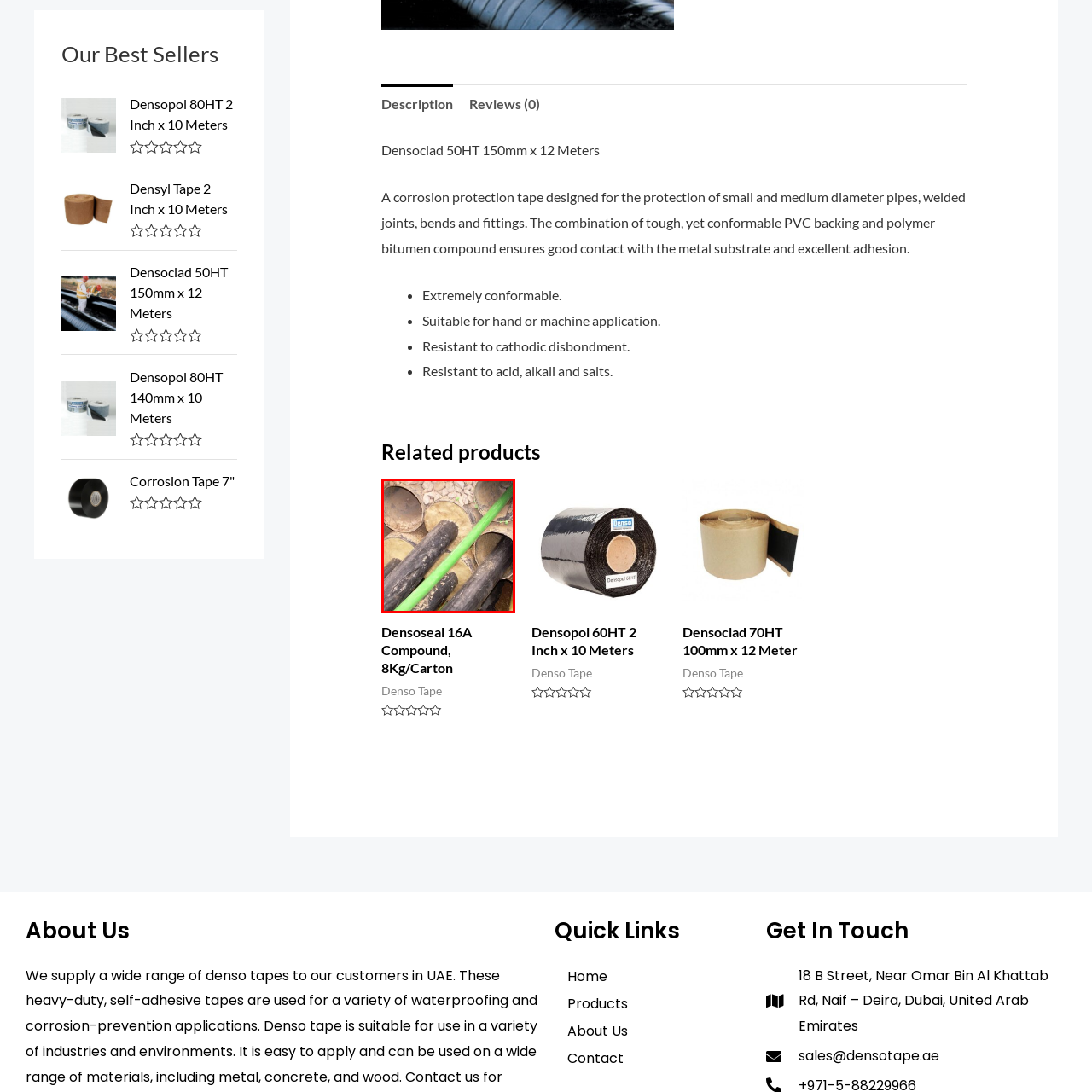Inspect the image outlined by the red box and answer the question using a single word or phrase:
What is the likely setting where these pipes are utilized?

Construction or industrial setting